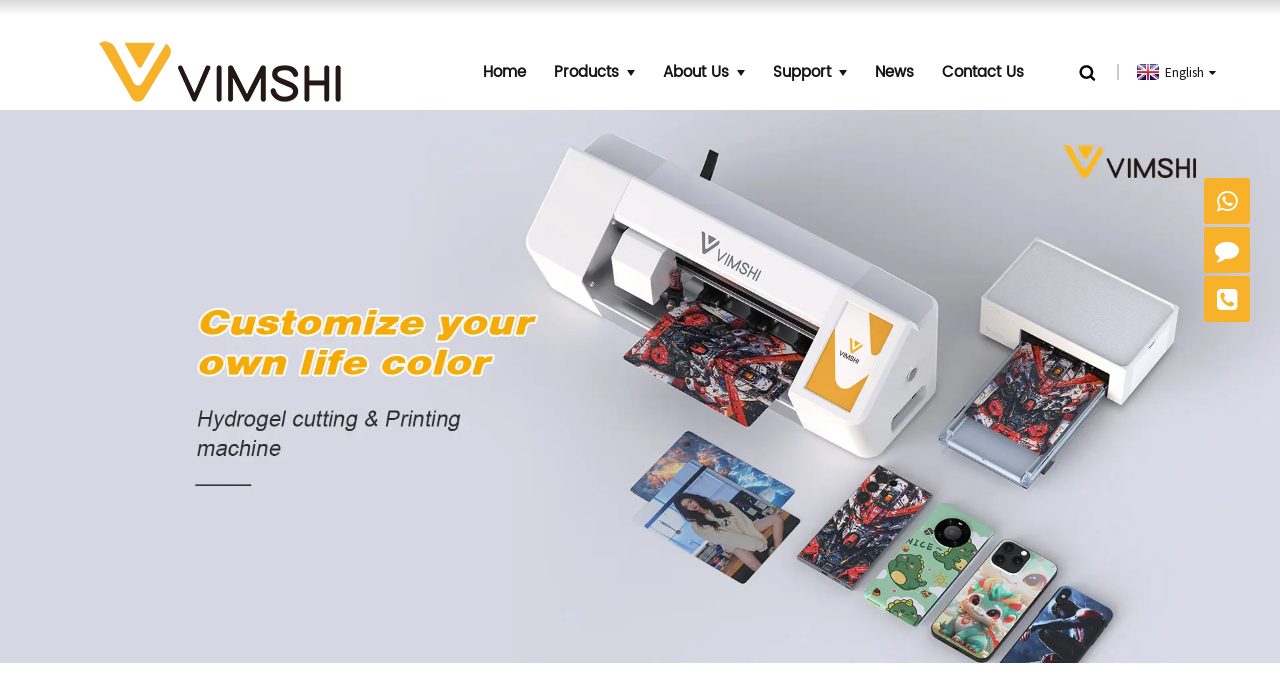Can you find the bounding box coordinates for the element to click on to achieve the instruction: "Click on the 'MortgageLoanRateUpdate' link"?

None